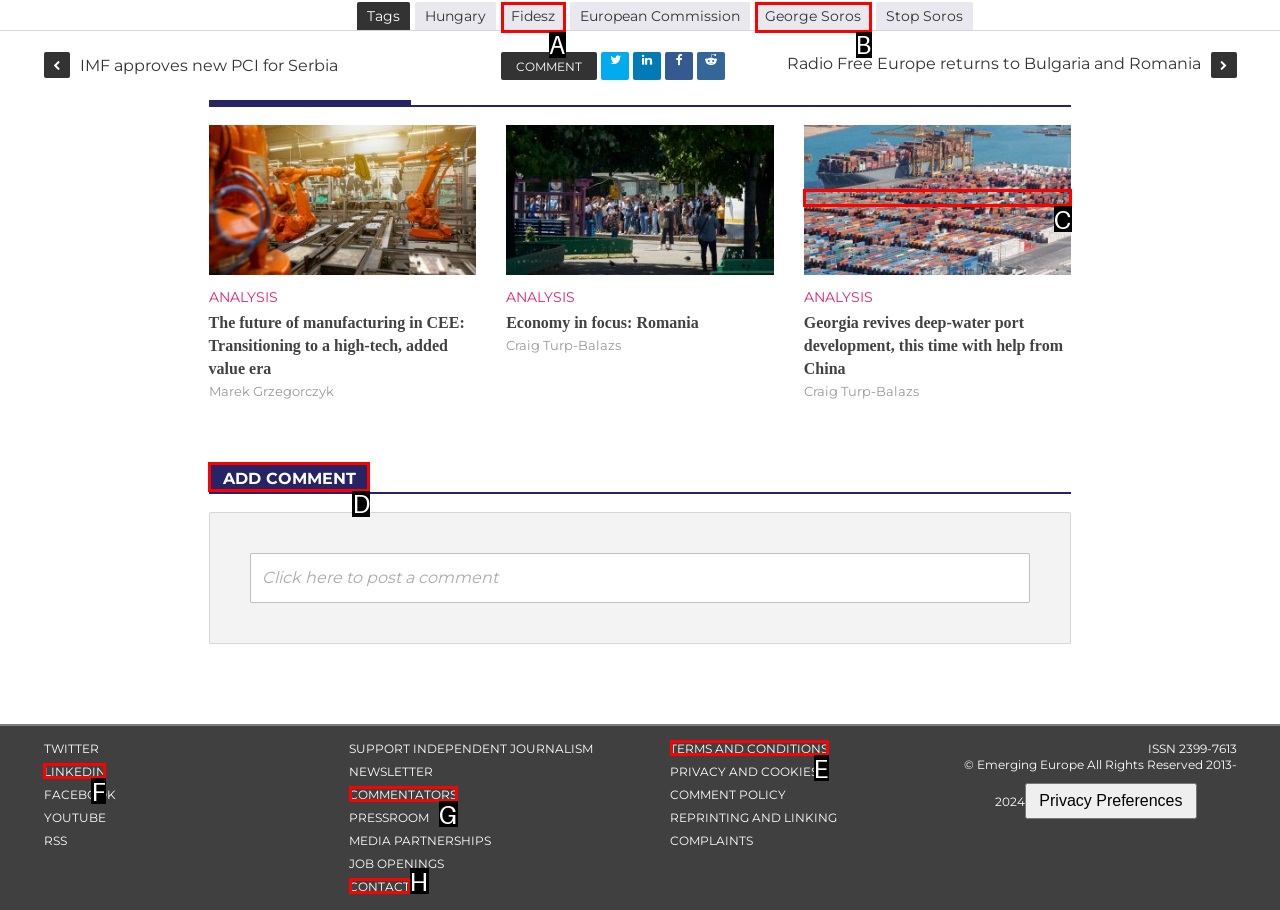Tell me which element should be clicked to achieve the following objective: Post a comment
Reply with the letter of the correct option from the displayed choices.

D